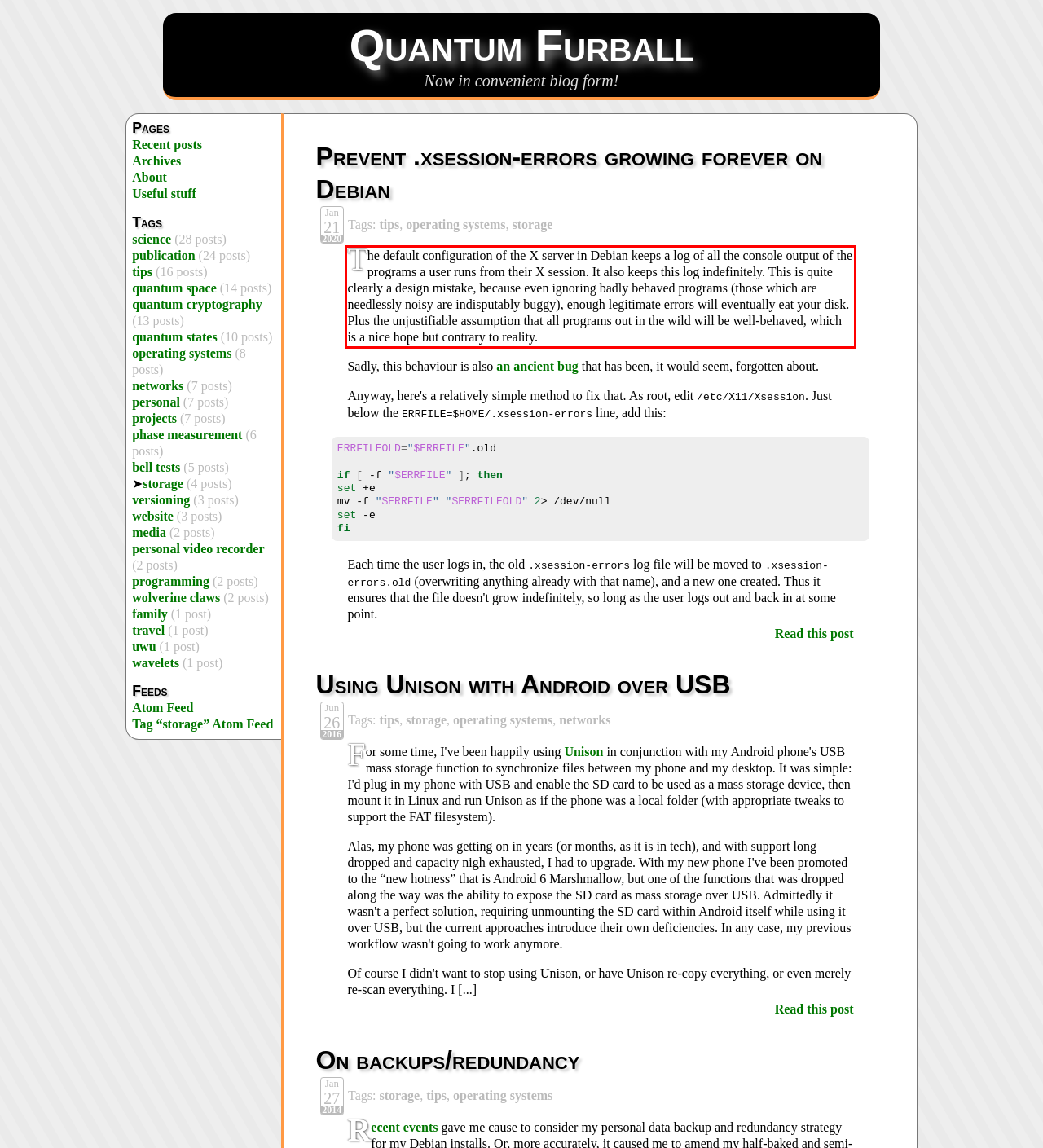Look at the provided screenshot of the webpage and perform OCR on the text within the red bounding box.

The default configuration of the X server in Debian keeps a log of all the console output of the programs a user runs from their X session. It also keeps this log indefinitely. This is quite clearly a design mistake, because even ignoring badly behaved programs (those which are needlessly noisy are indisputably buggy), enough legitimate errors will eventually eat your disk. Plus the unjustifiable assumption that all programs out in the wild will be well-behaved, which is a nice hope but contrary to reality.